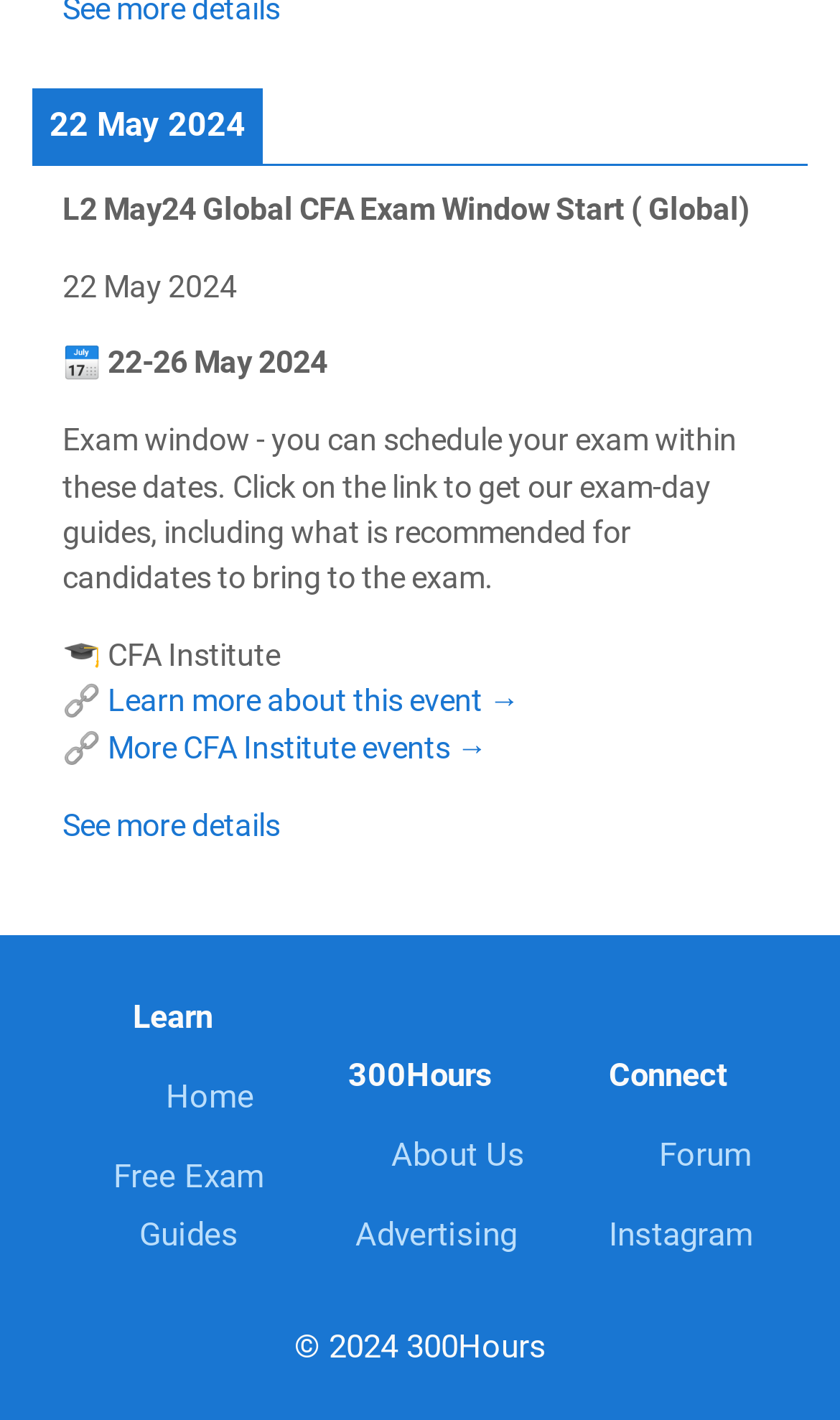What is the copyright year of the website?
Provide a short answer using one word or a brief phrase based on the image.

2024